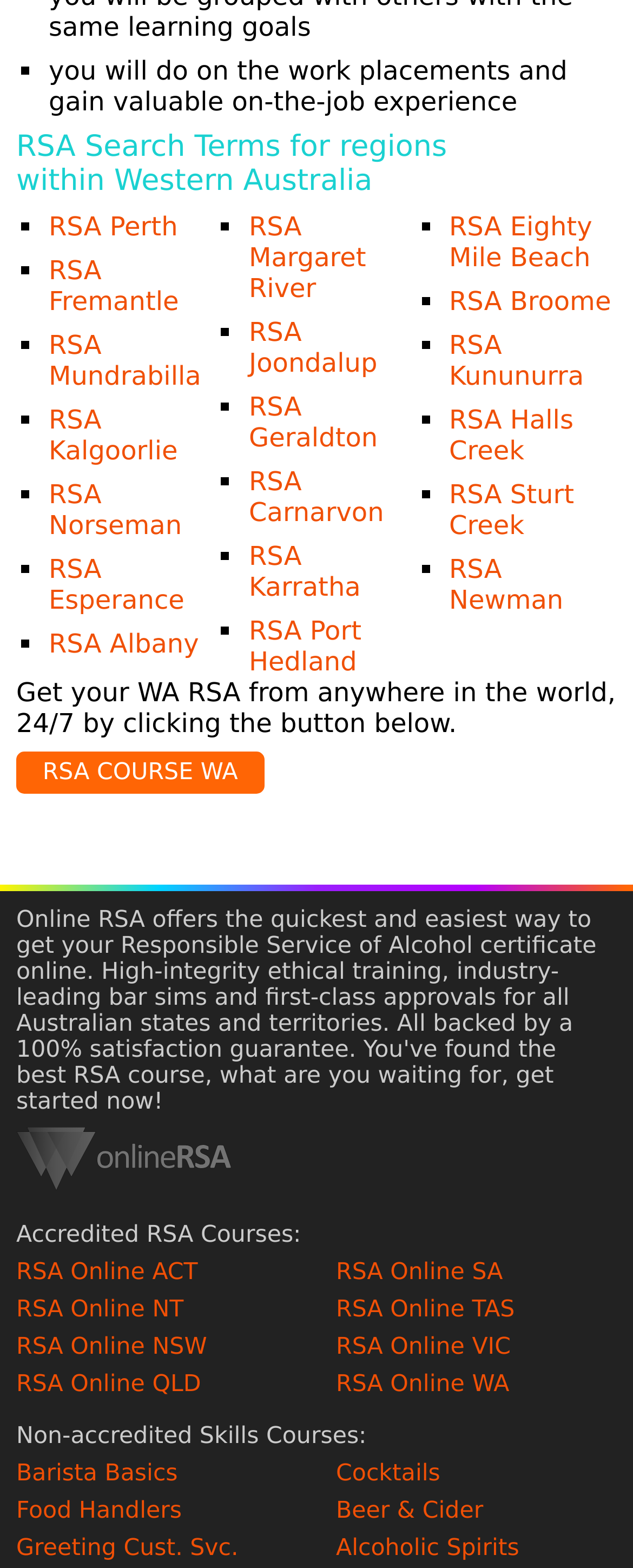Find and provide the bounding box coordinates for the UI element described with: "RSA Geraldton".

[0.393, 0.25, 0.597, 0.289]